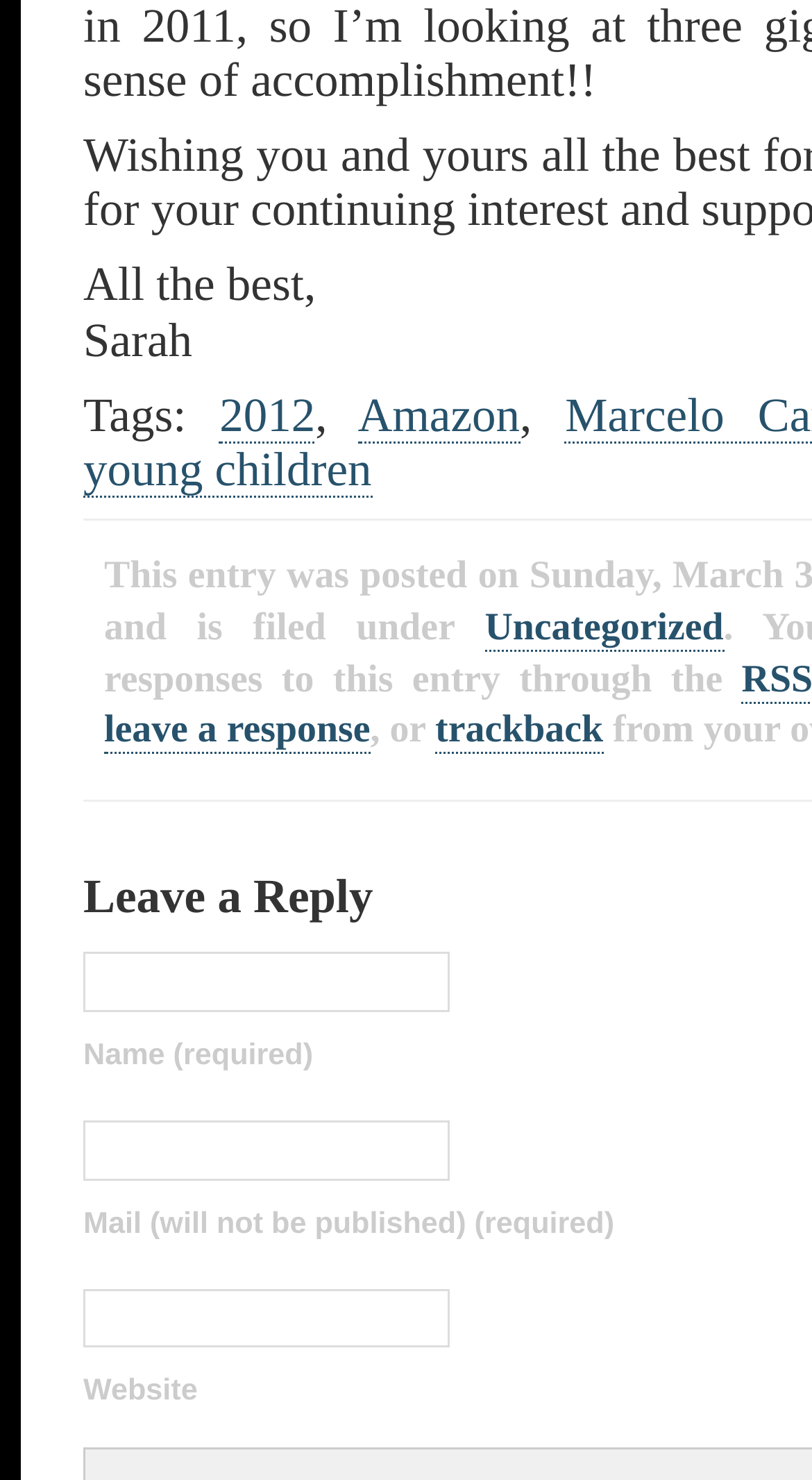Based on the image, provide a detailed and complete answer to the question: 
What is the purpose of the 'trackback' link?

The 'trackback' link is provided below the textboxes for leaving a response. It allows users to trackback to the original post, which means they can leave a response on their own website that links back to this post.